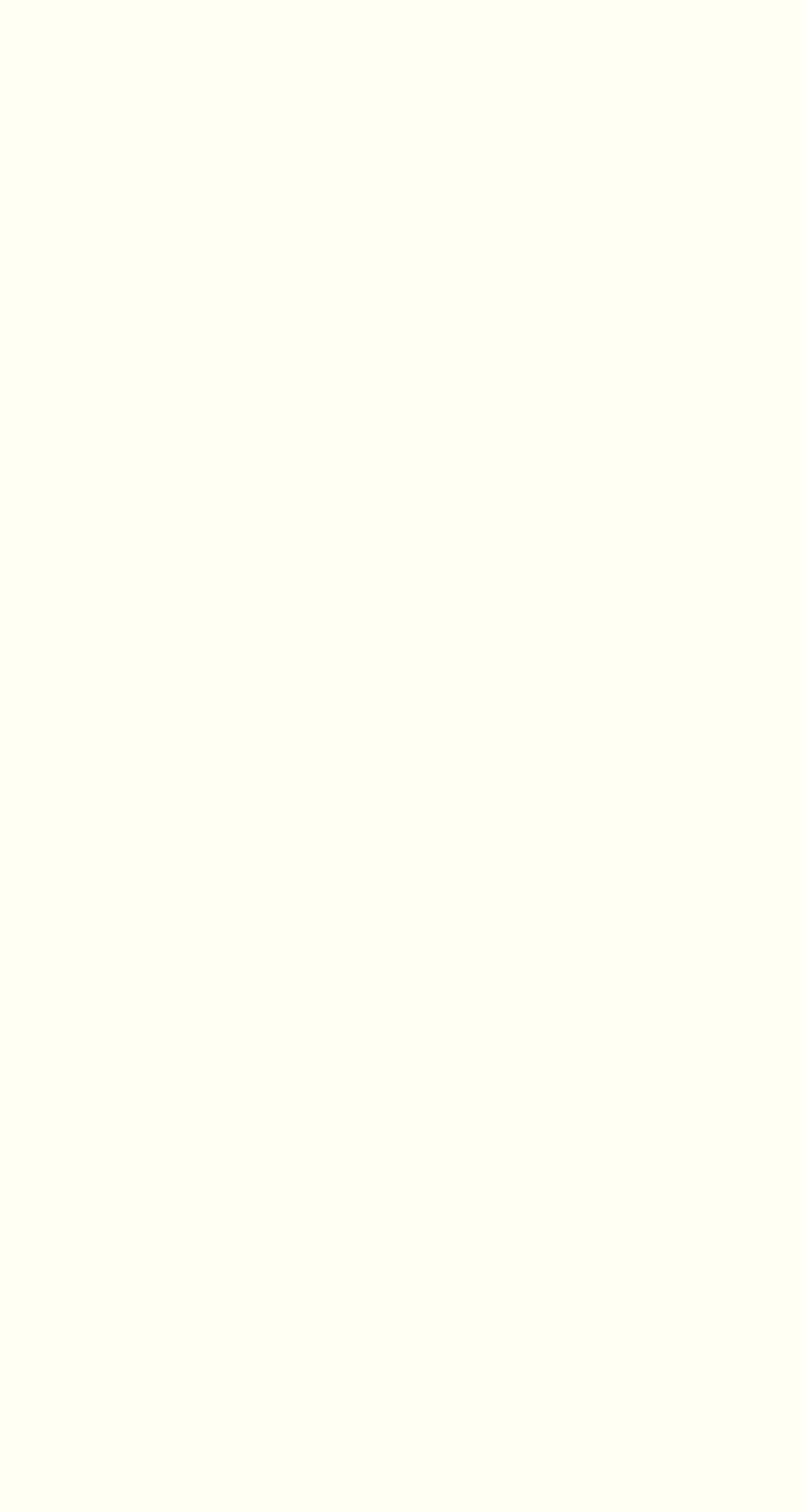Provide the bounding box coordinates of the area you need to click to execute the following instruction: "learn about the website".

[0.103, 0.342, 0.897, 0.403]